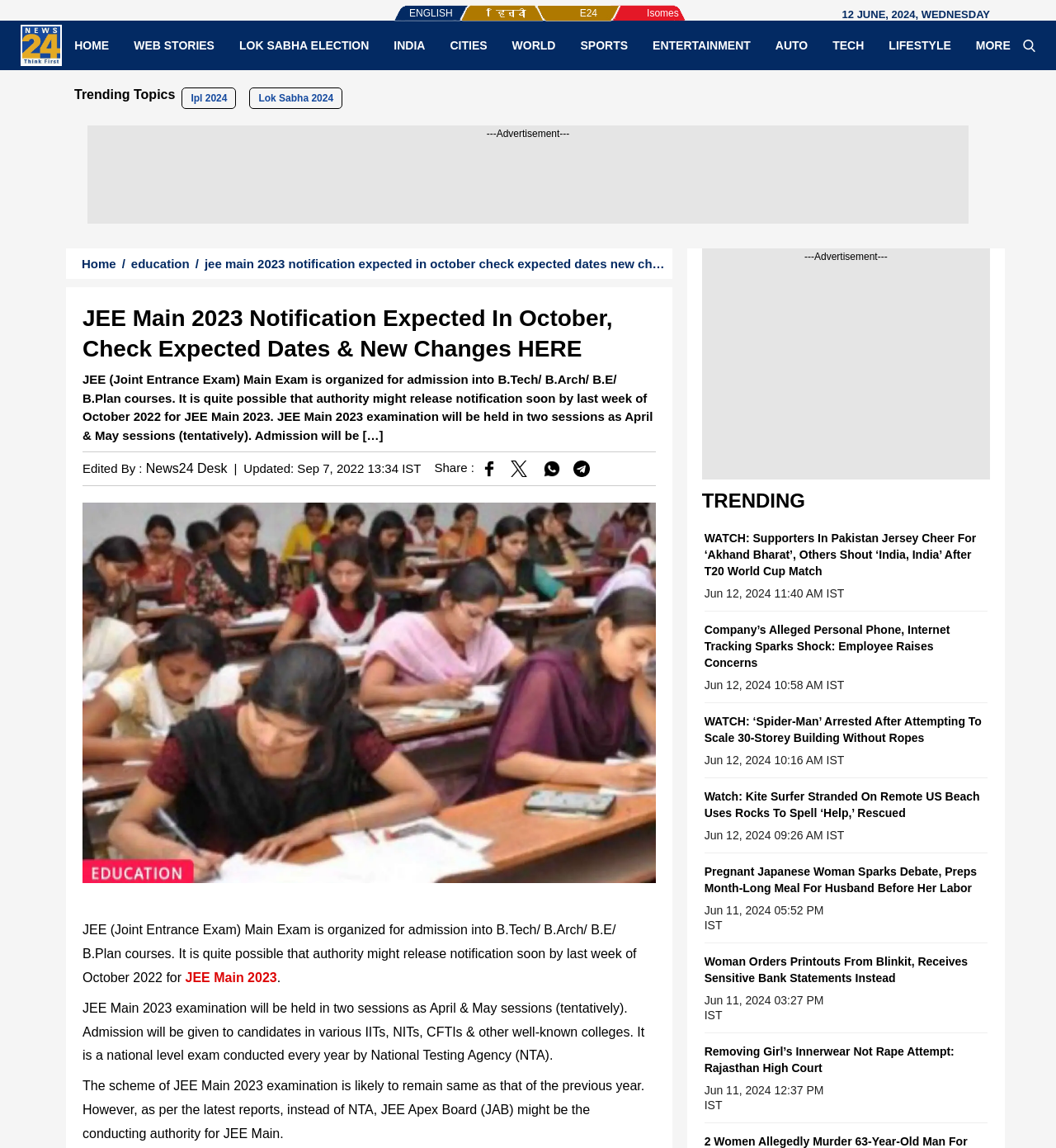Kindly provide the bounding box coordinates of the section you need to click on to fulfill the given instruction: "Click on the 'WATCH: Supporters In Pakistan Jersey Cheer For ‘Akhand Bharat’, Others Shout ‘India, India’ After T20 World Cup Match' link".

[0.667, 0.463, 0.924, 0.511]